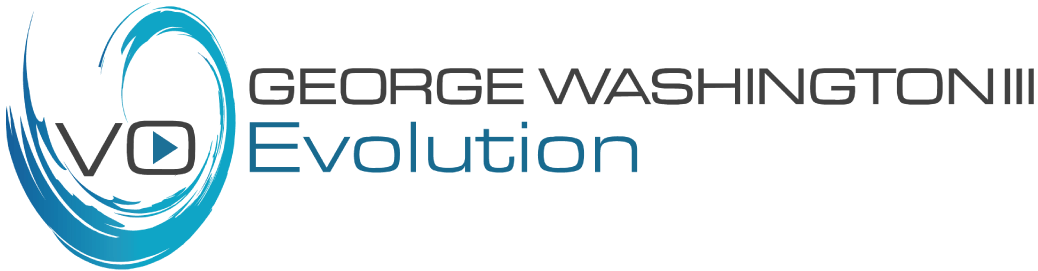Break down the image and provide a full description, noting any significant aspects.

The image features a visually striking logo for George Washington III's voiceover brand, "Voice Evolution." The logo prominently includes the initial "VO" stylized within a circular design, symbolizing creativity and movement, suggesting innovation in voice acting. The text "GEORGE WASHINGTON III" is presented in a bold and modern font, emphasizing his professional identity, while "Evolution" is depicted in a lighter, more dynamic font, reflecting his commitment to growth and progress in the voiceover industry. The color palette predominantly consists of blue hues, enhancing the theme of inspiration and professionalism that his brand represents.